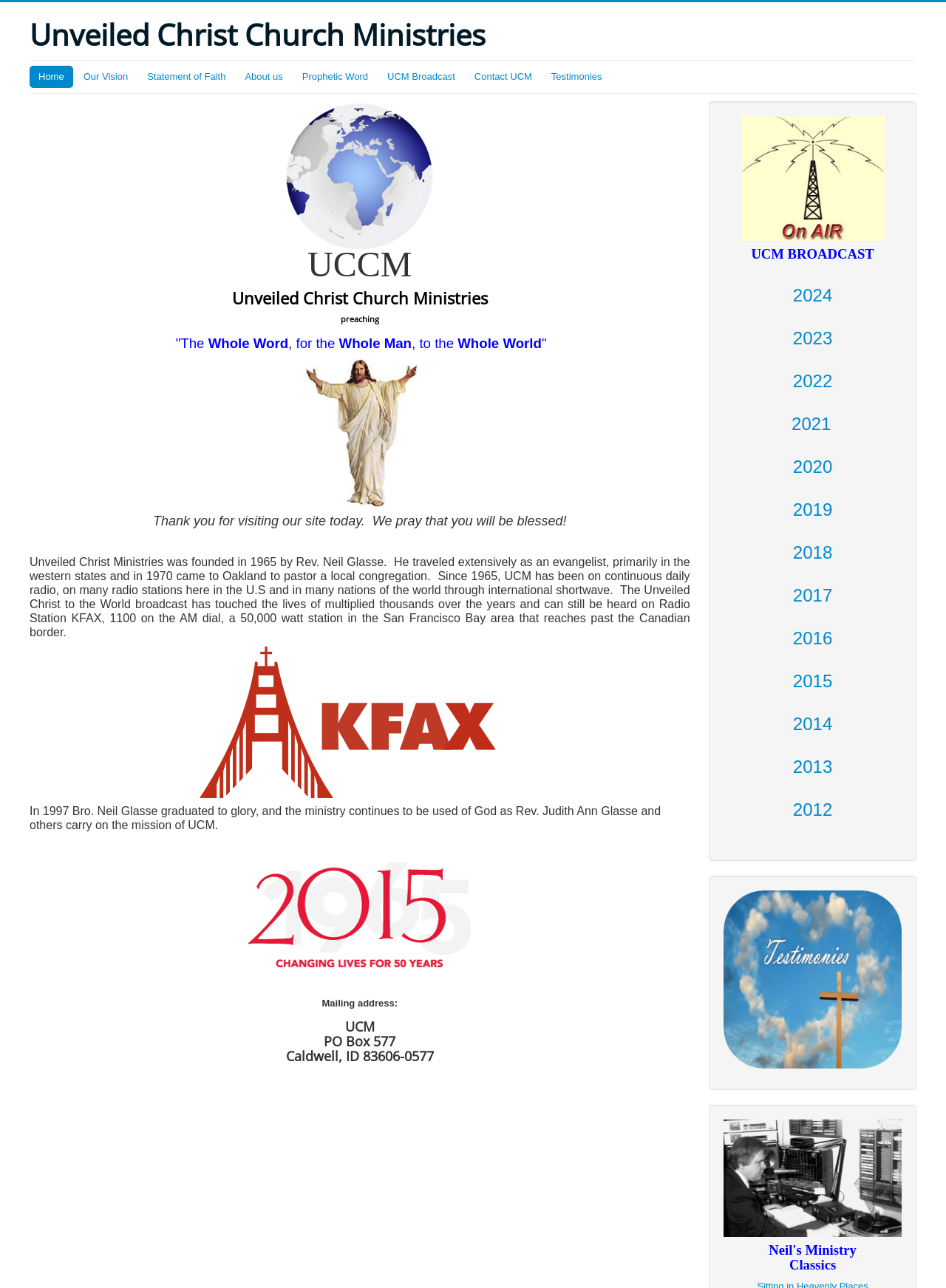Give a concise answer using only one word or phrase for this question:
What is the name of the radio broadcast?

UCM Broadcast